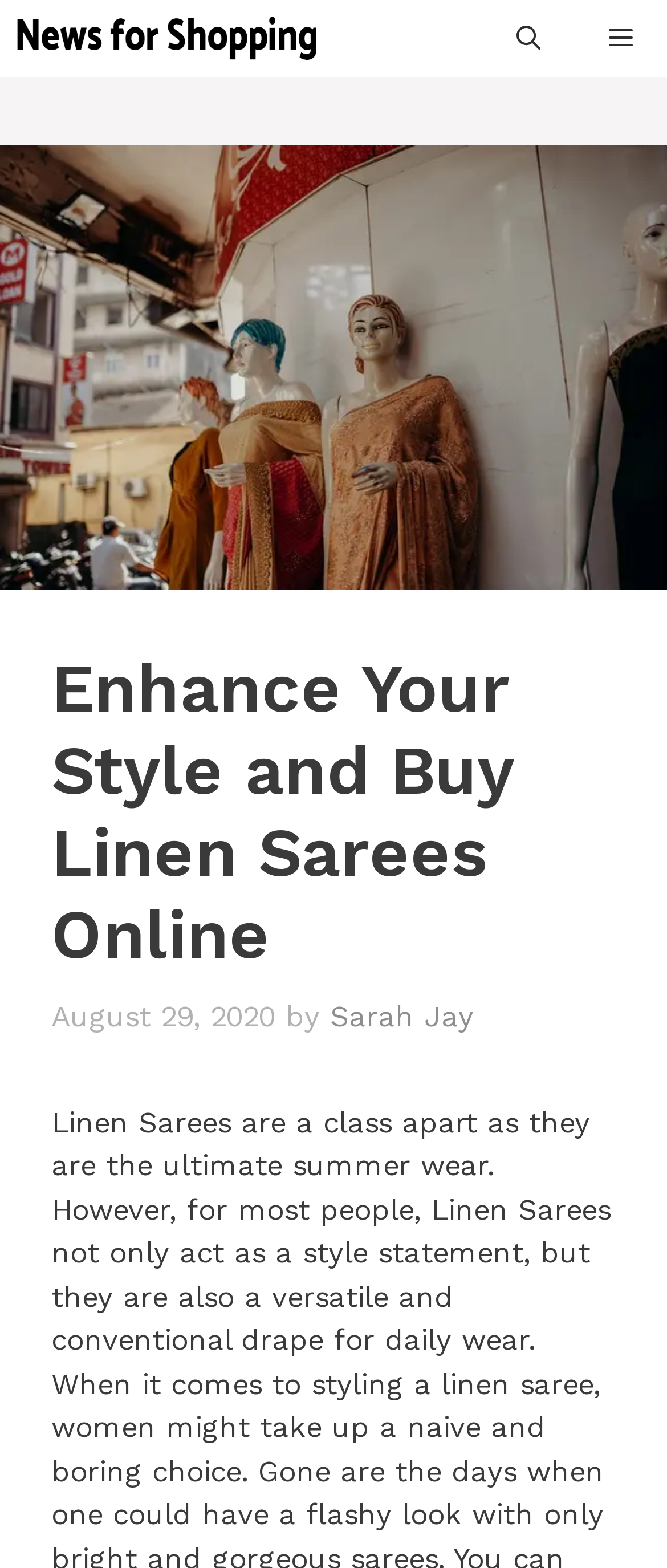Who is the author of the latest article?
Look at the screenshot and provide an in-depth answer.

I found the author of the latest article by looking at the link element in the header section, which is 'Sarah Jay'.